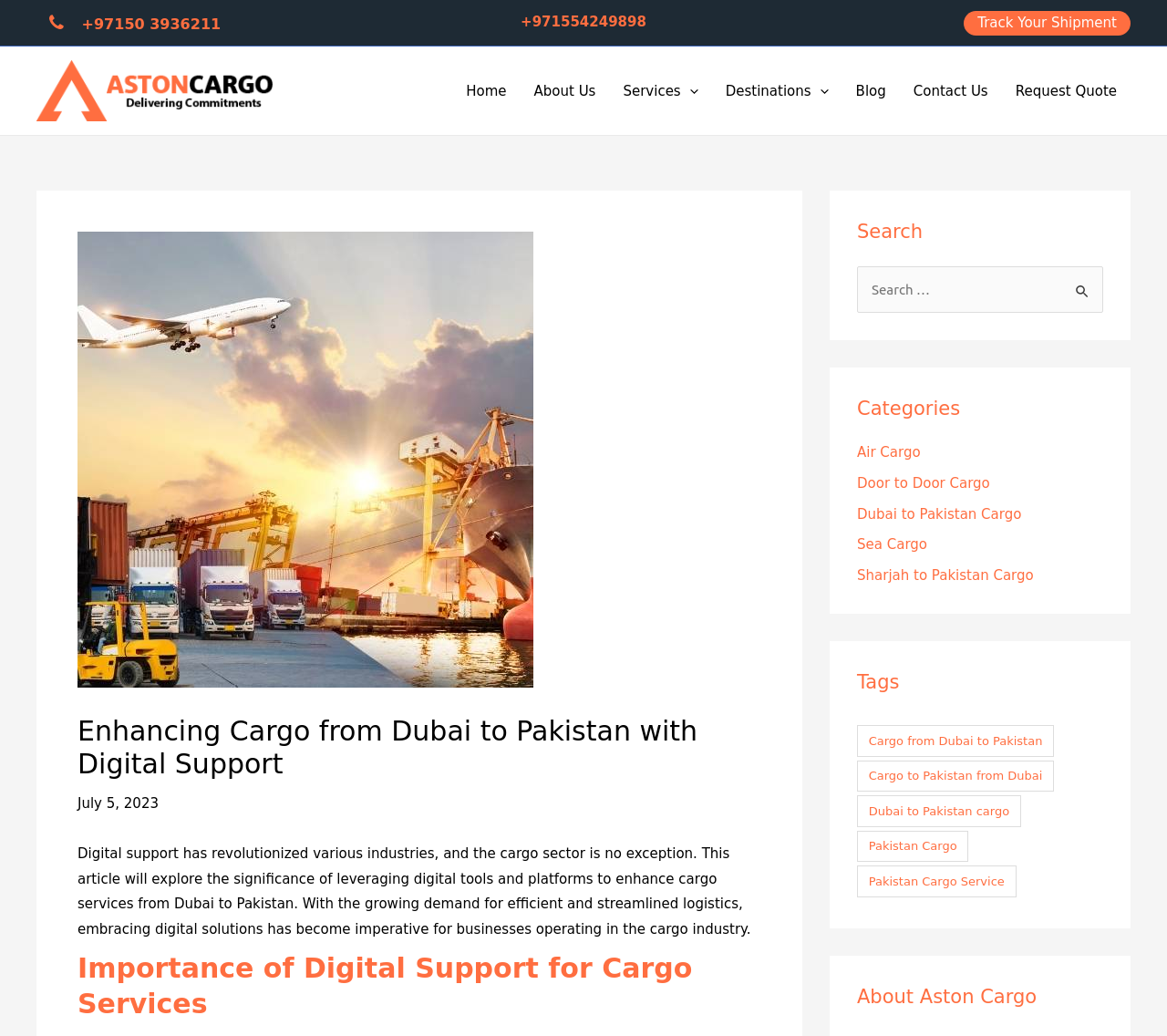What are the categories of cargo services provided?
Give a one-word or short-phrase answer derived from the screenshot.

Air Cargo, Door to Door Cargo, etc.